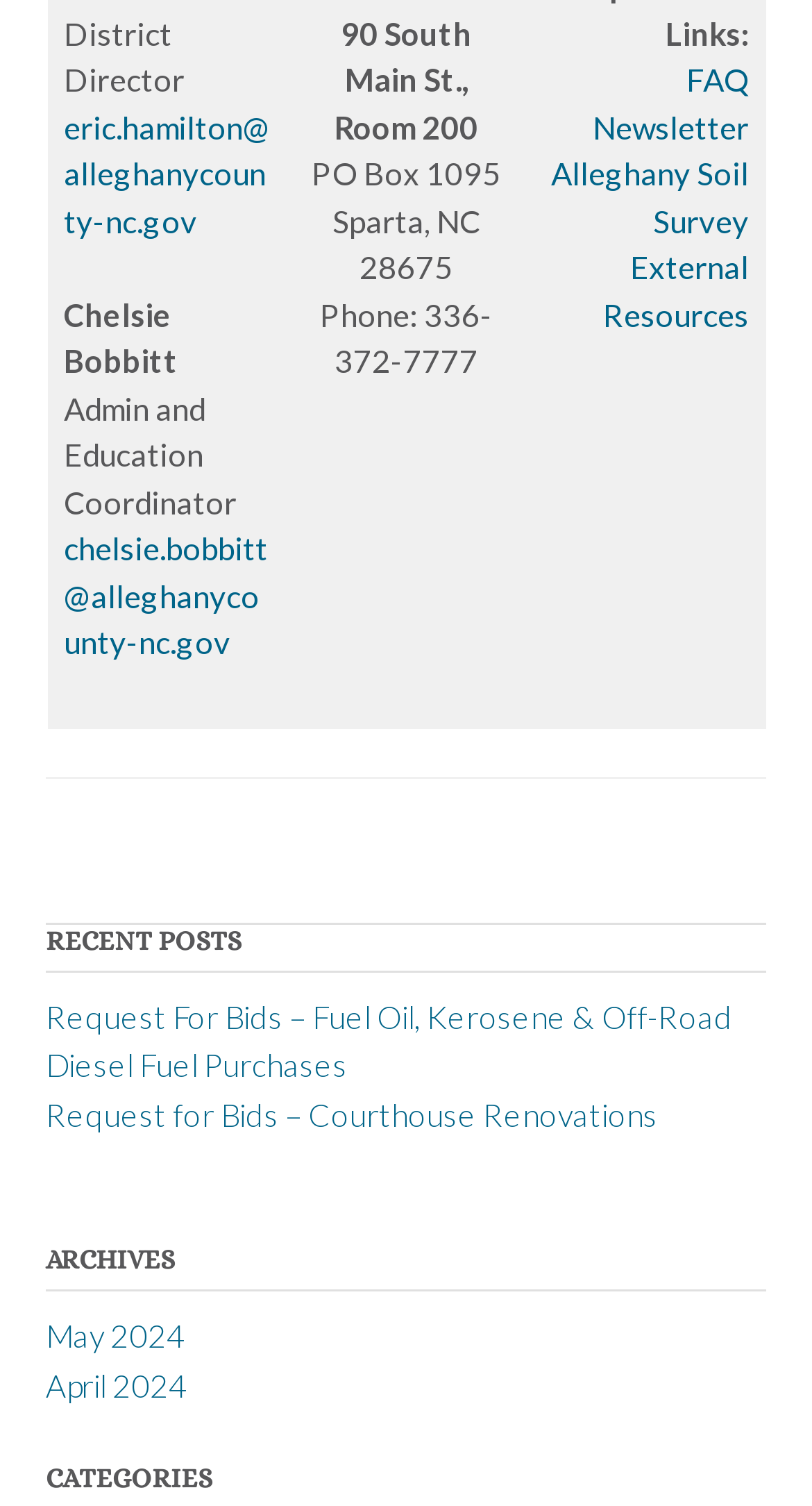Identify the bounding box coordinates of the region that needs to be clicked to carry out this instruction: "Contact Eric Hamilton". Provide these coordinates as four float numbers ranging from 0 to 1, i.e., [left, top, right, bottom].

[0.078, 0.071, 0.332, 0.158]